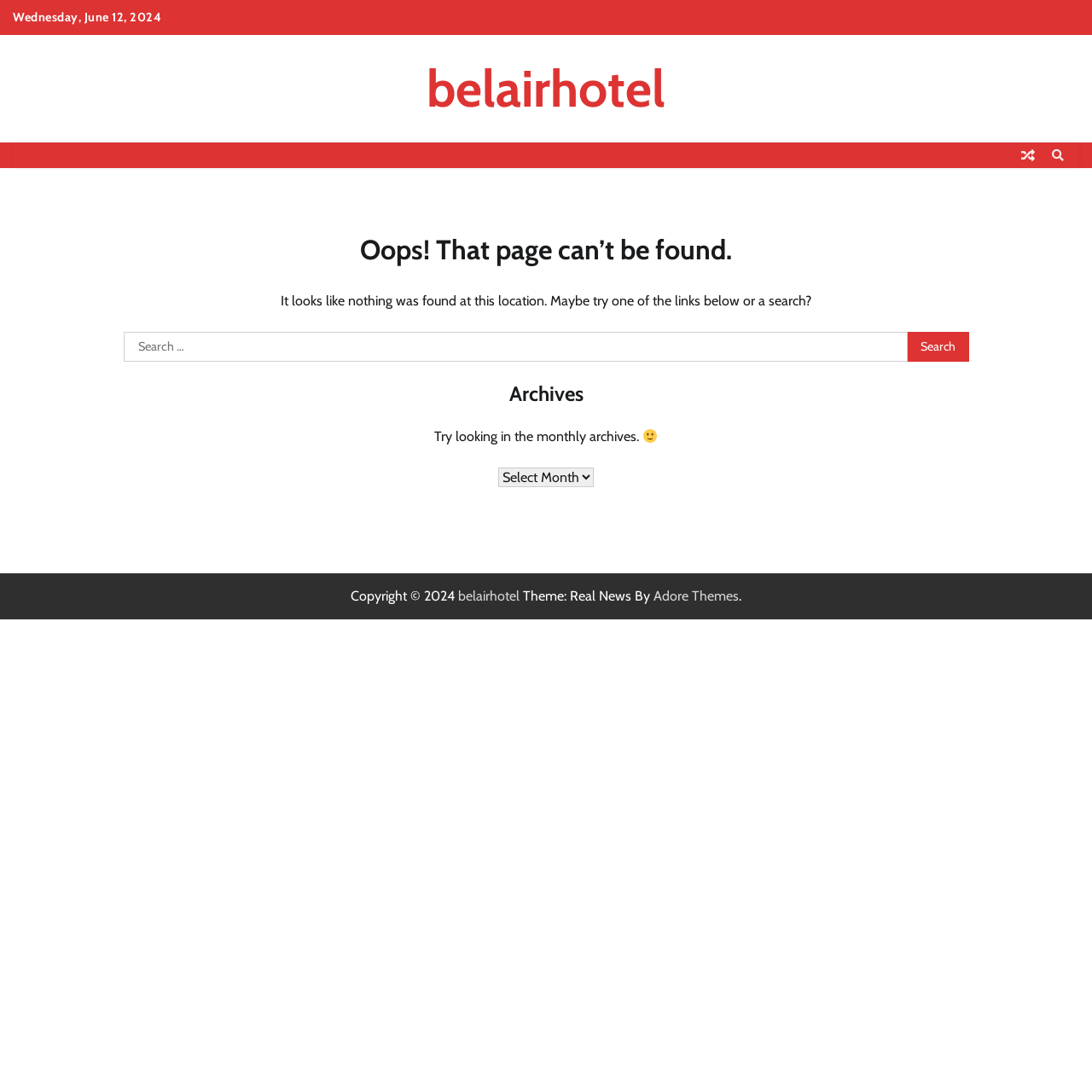By analyzing the image, answer the following question with a detailed response: What is the current date?

I found the current date by looking at the top of the webpage, where it is displayed as 'Wednesday, June 12, 2024'.